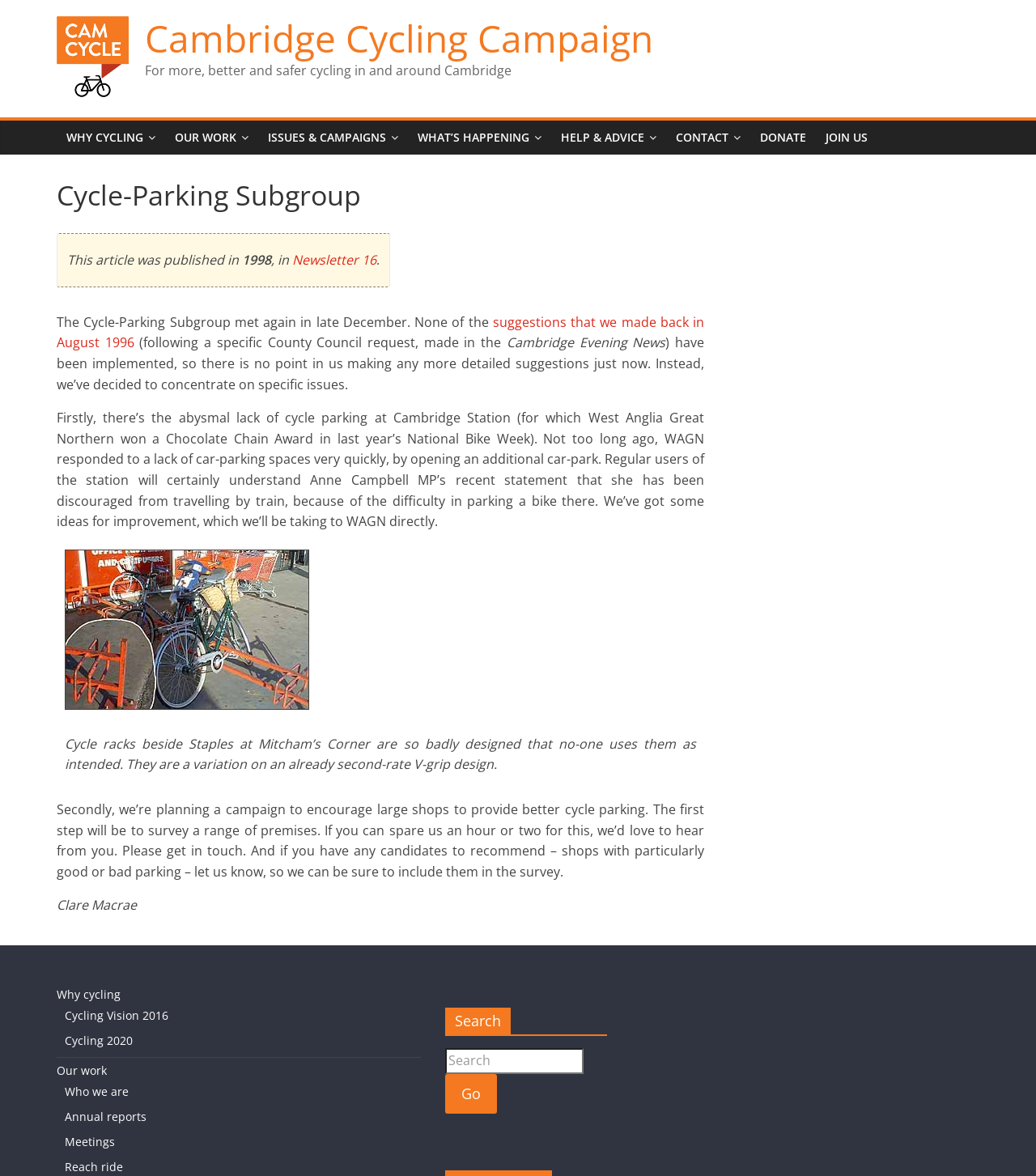What is the purpose of the campaign mentioned in the article?
Based on the image, answer the question with as much detail as possible.

The purpose of the campaign mentioned in the article can be inferred from the text content, which discusses the need for better cycle parking at Cambridge Station and the subgroup's plans to survey large shops to encourage them to provide better cycle parking. The overall goal is to improve cycle parking in and around Cambridge.